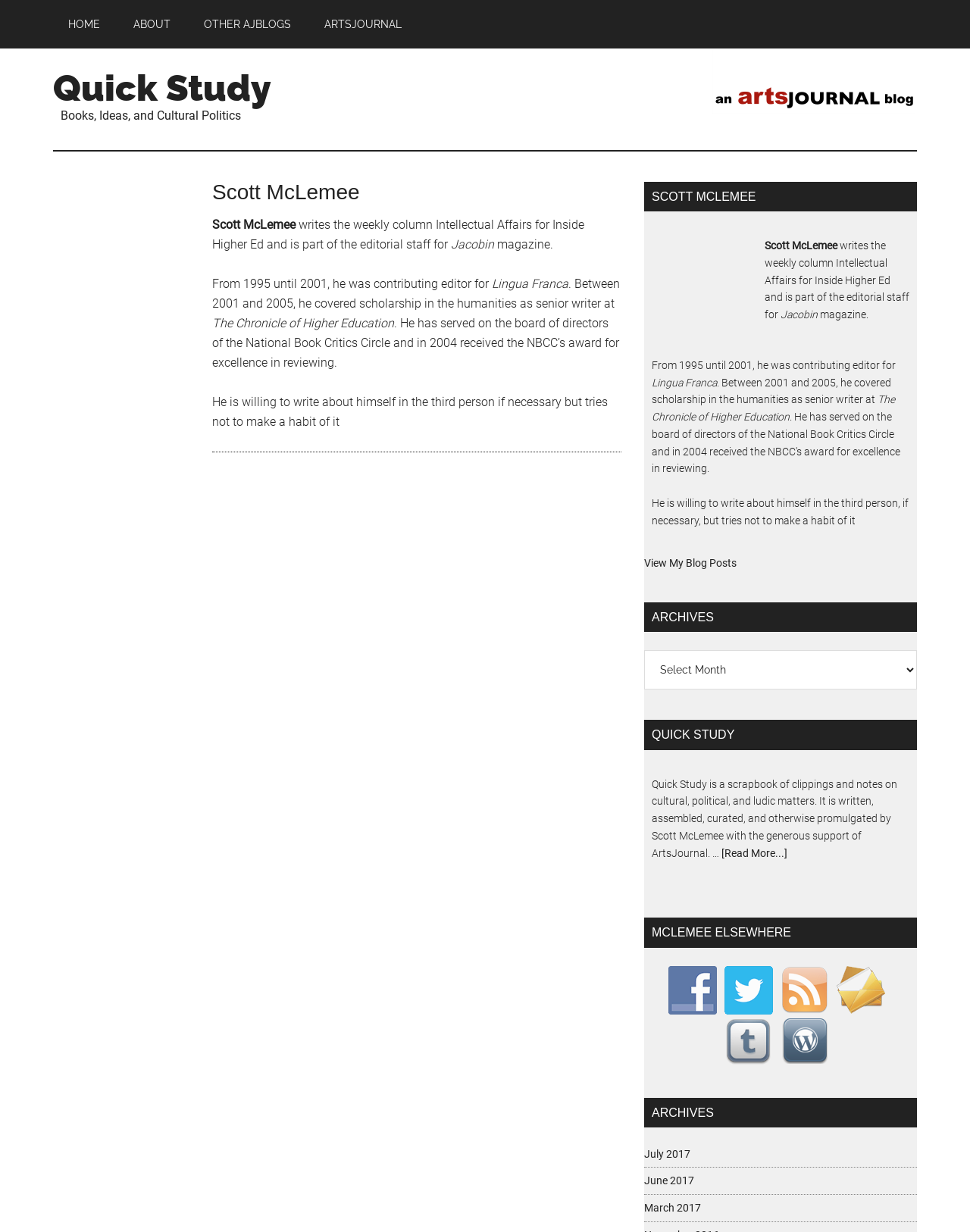Given the element description "alt="Follow Me on Facebook" title="https://www.facebook.com/mclemee"" in the screenshot, predict the bounding box coordinates of that UI element.

[0.689, 0.799, 0.747, 0.809]